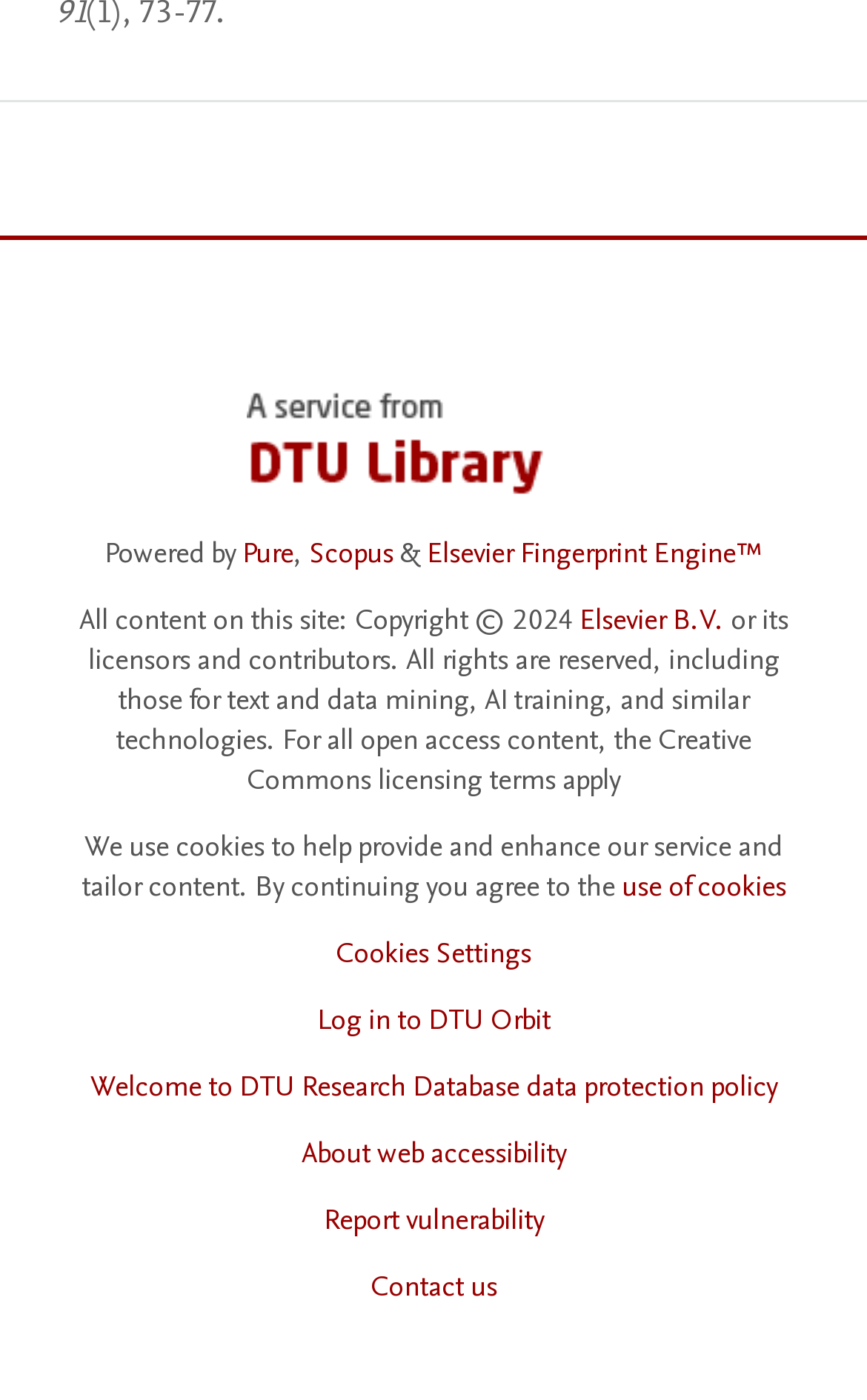Determine the bounding box coordinates for the region that must be clicked to execute the following instruction: "go to Disclosure".

None